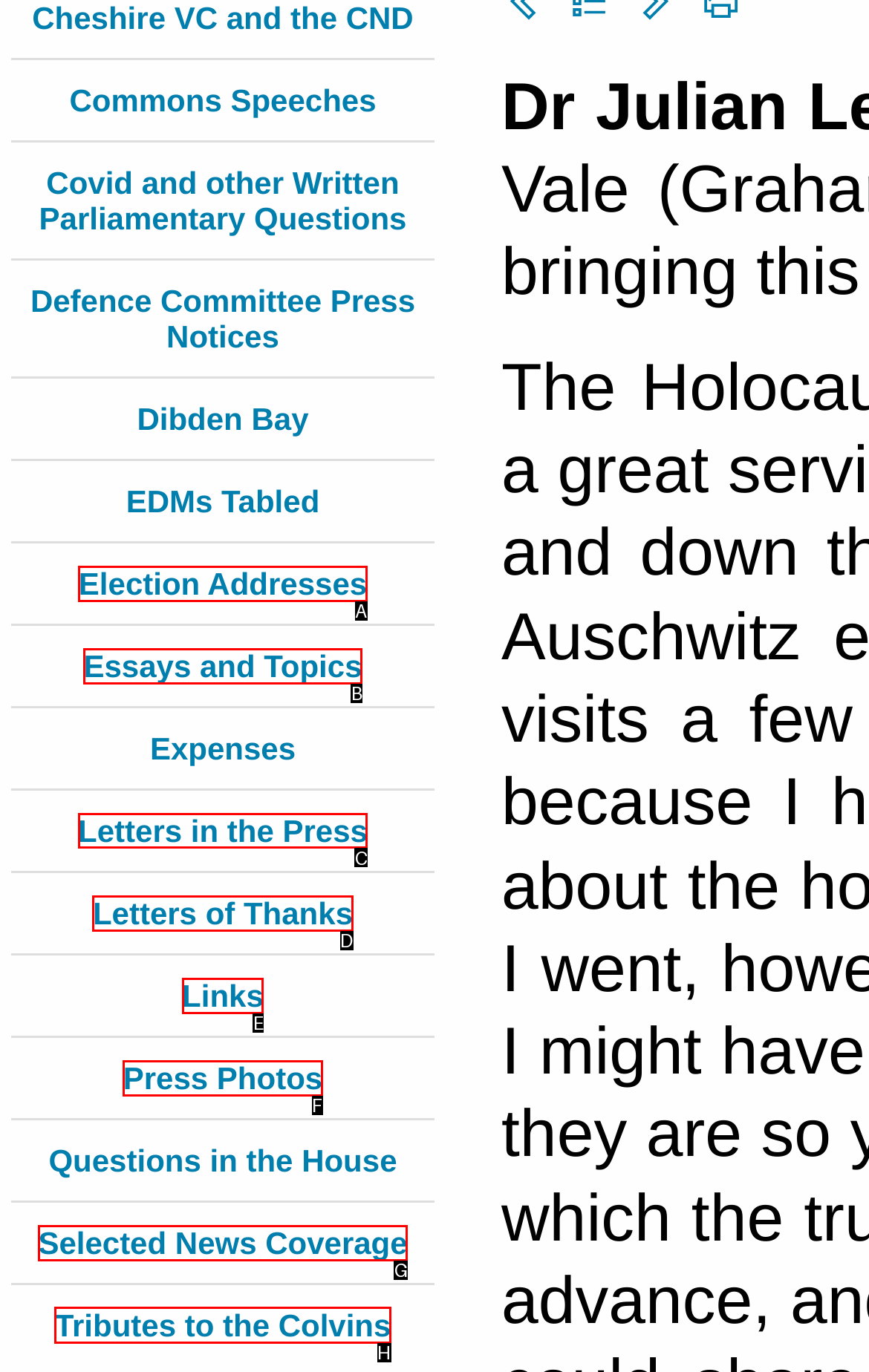From the given choices, identify the element that matches: Letters in the Press
Answer with the letter of the selected option.

C